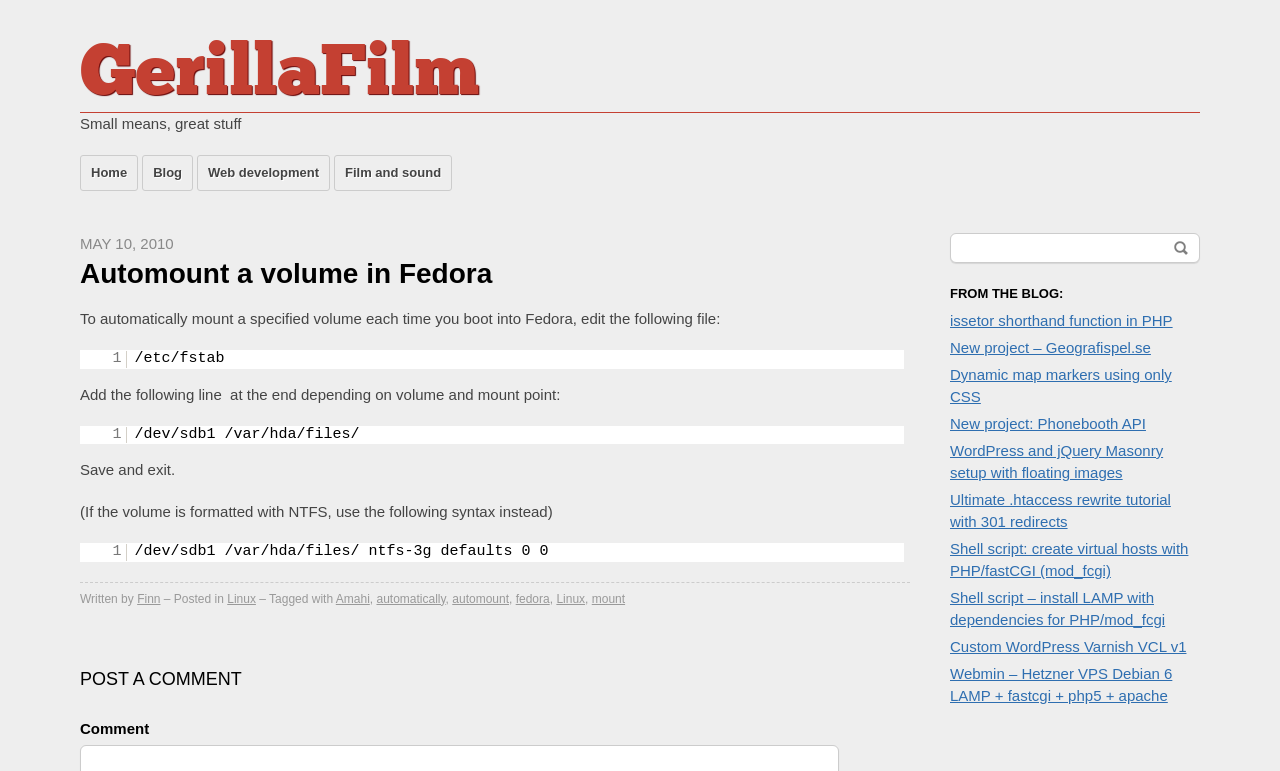Provide the bounding box coordinates of the HTML element described by the text: "New project – Geografispel.se".

[0.742, 0.44, 0.899, 0.462]